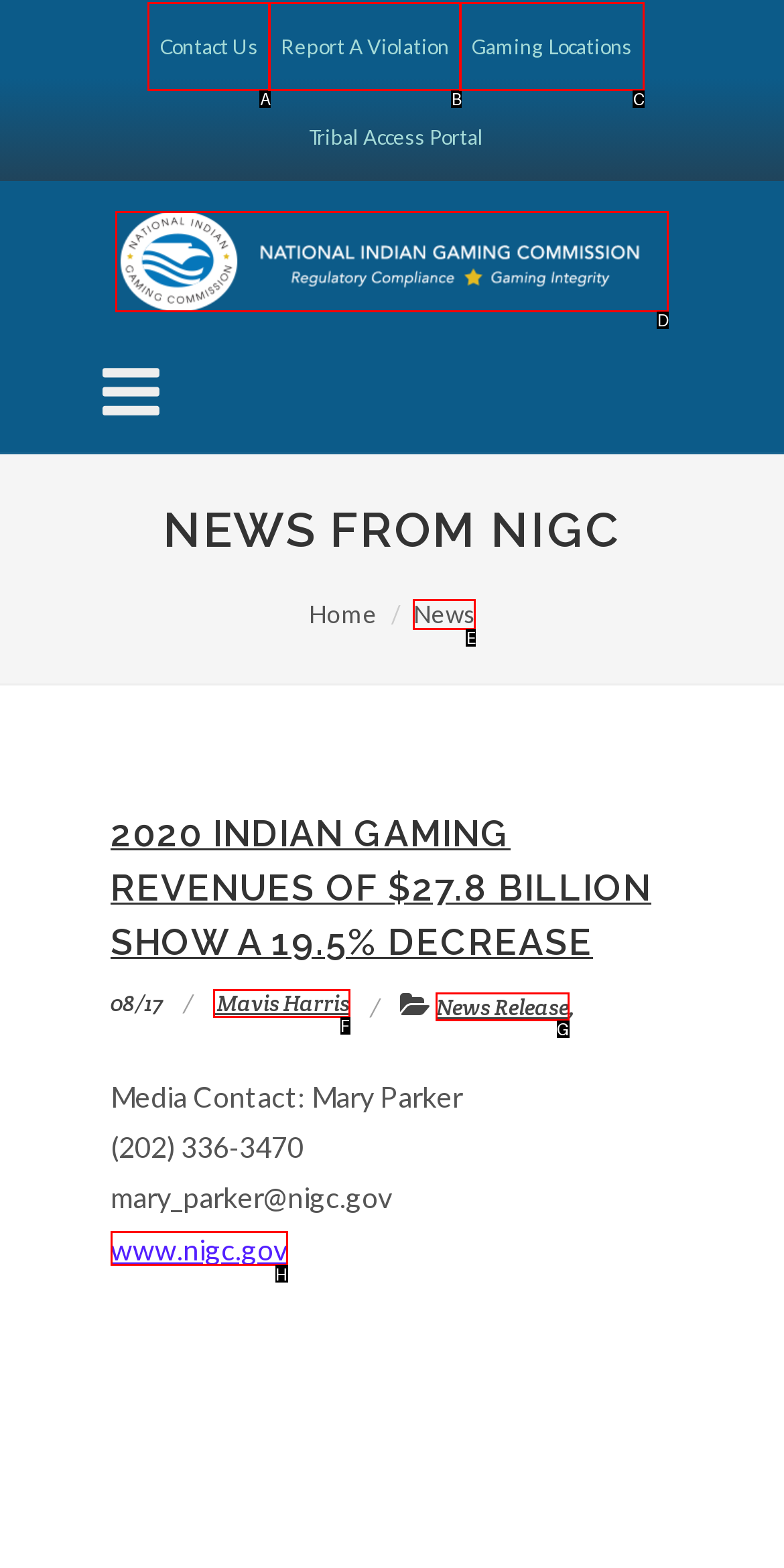Specify which element within the red bounding boxes should be clicked for this task: Read News Release Respond with the letter of the correct option.

G